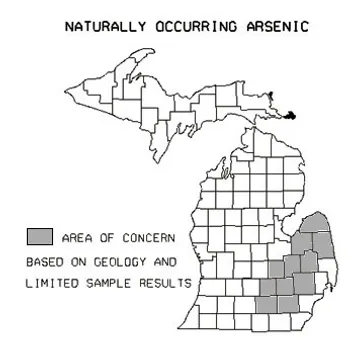Explain what the image portrays in a detailed manner.

The image illustrates a map of the state of Michigan, specifically highlighting areas where naturally occurring arsenic is a concern. The map is delineated with a grid that overlays the state, and areas of concern are shaded in gray. The key indicates that these regions have been identified based on geological assessments and limited sample results, thereby informing residents about potential risks associated with arsenic in their groundwater. This visual representation underscores the importance of awareness regarding environmental health issues, particularly in relation to drinking water safety in Michigan.